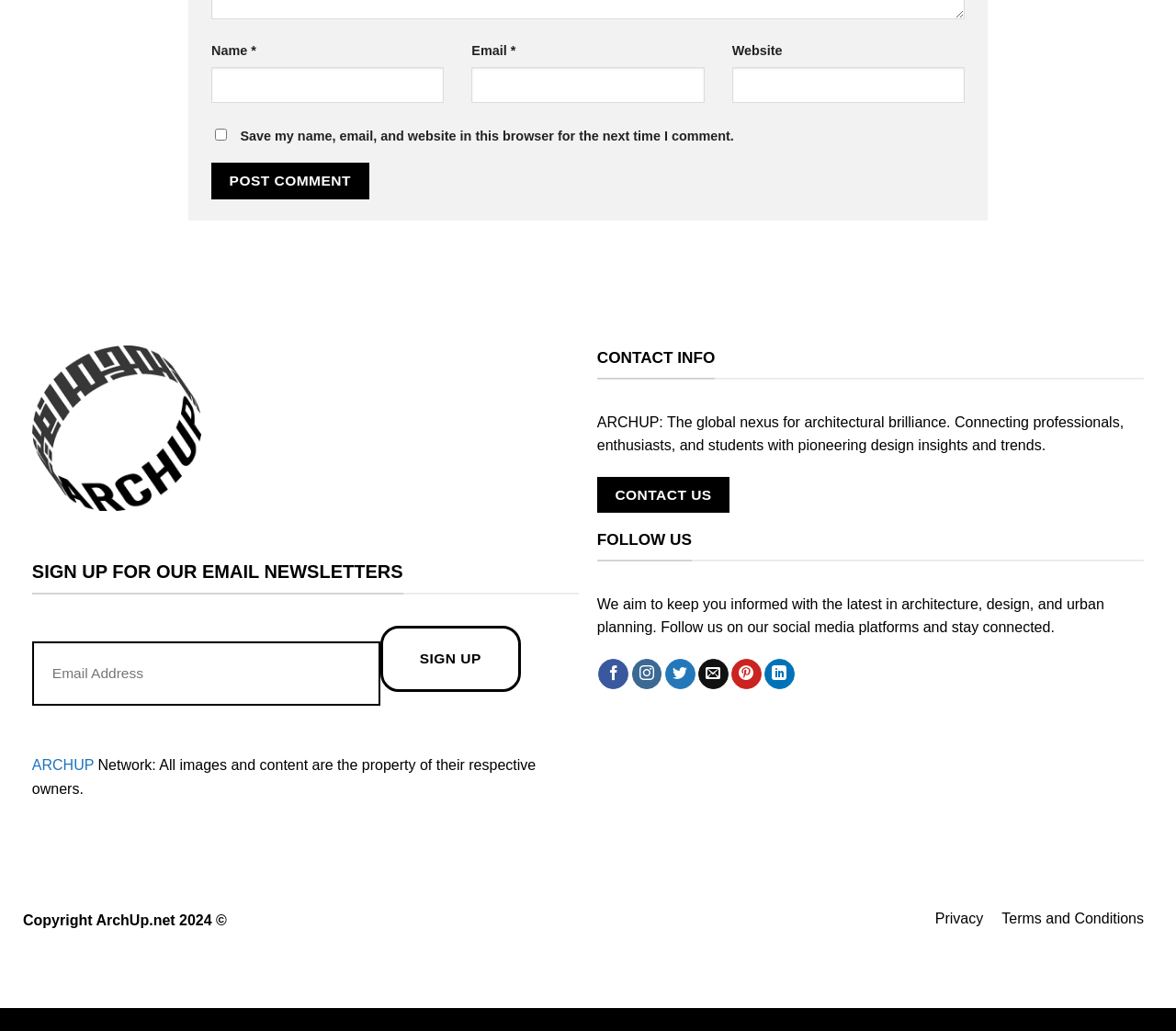What is the copyright year? Refer to the image and provide a one-word or short phrase answer.

2024